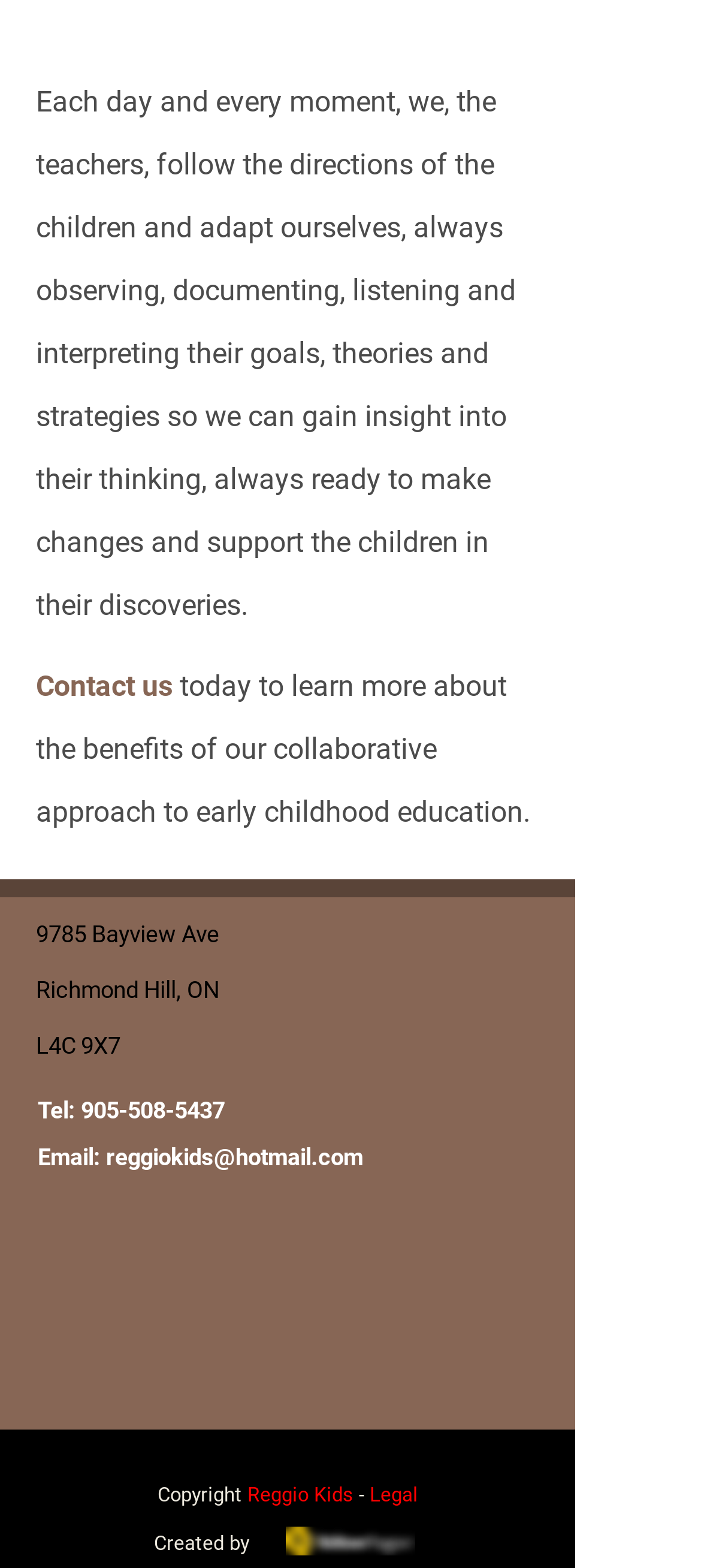Give a concise answer using one word or a phrase to the following question:
What is the phone number of Reggio Kids?

905-508-5437